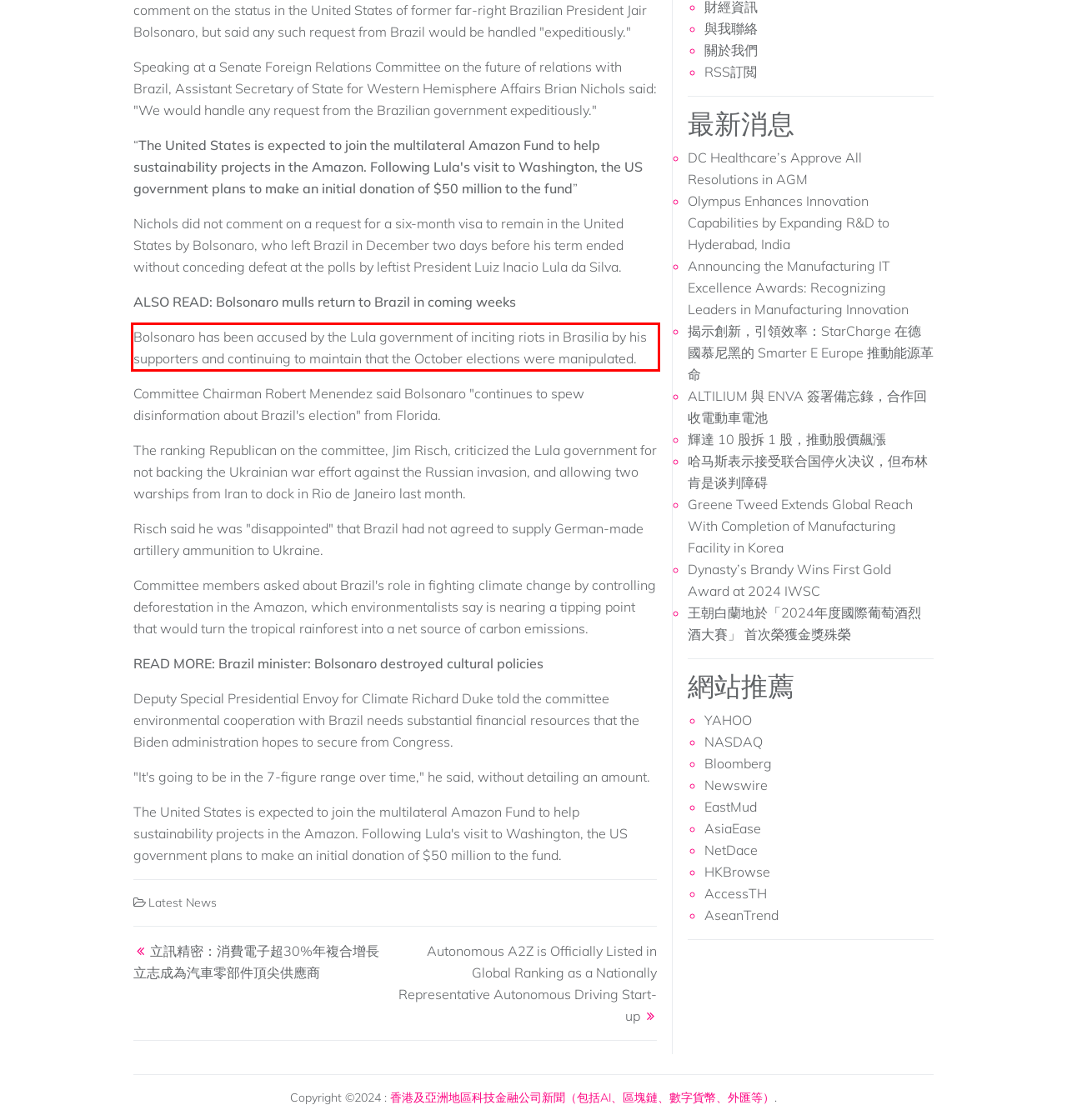You are given a screenshot with a red rectangle. Identify and extract the text within this red bounding box using OCR.

Bolsonaro has been accused by the Lula government of inciting riots in Brasilia by his supporters and continuing to maintain that the October elections were manipulated.